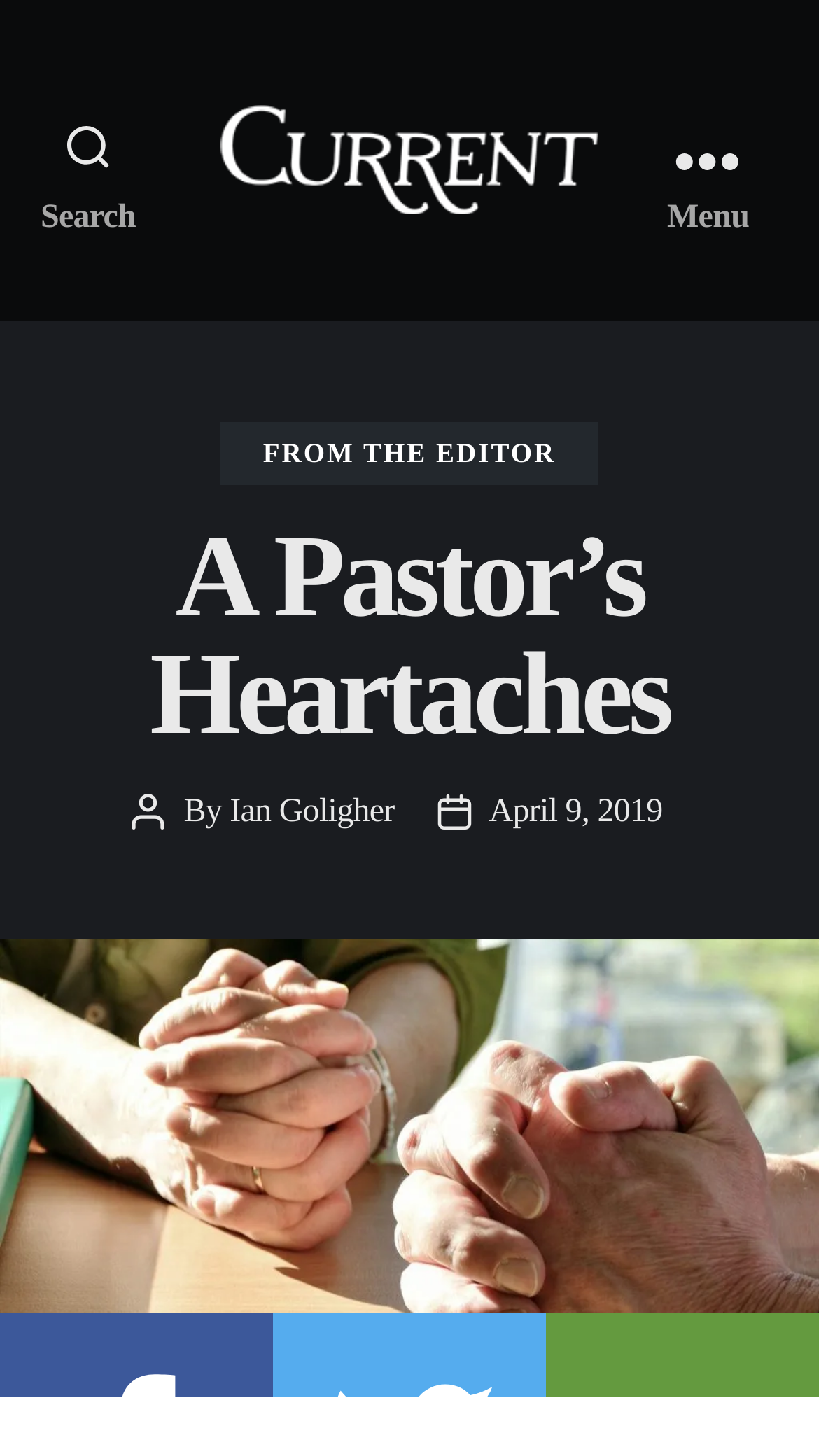Give a full account of the webpage's elements and their arrangement.

The webpage appears to be a blog post or article titled "A Pastor's Heartaches" with a focus on Christian themes. At the top left corner, there is a search button, and next to it, a logo of the website "Current" is displayed. On the top right corner, a menu button is located.

Below the top section, a header section spans the entire width of the page, containing the title "A Pastor's Heartaches" in a prominent heading. The author of the post, Ian Goligher, is credited below the title, along with the post date, April 9, 2019.

The main content of the page is not explicitly described in the accessibility tree, but it is likely to be a written article or blog post, given the context and the presence of a title and author information.

At the bottom of the page, there are three social media links: Facebook, Twitter, and Email, which are aligned horizontally and take up the full width of the page.